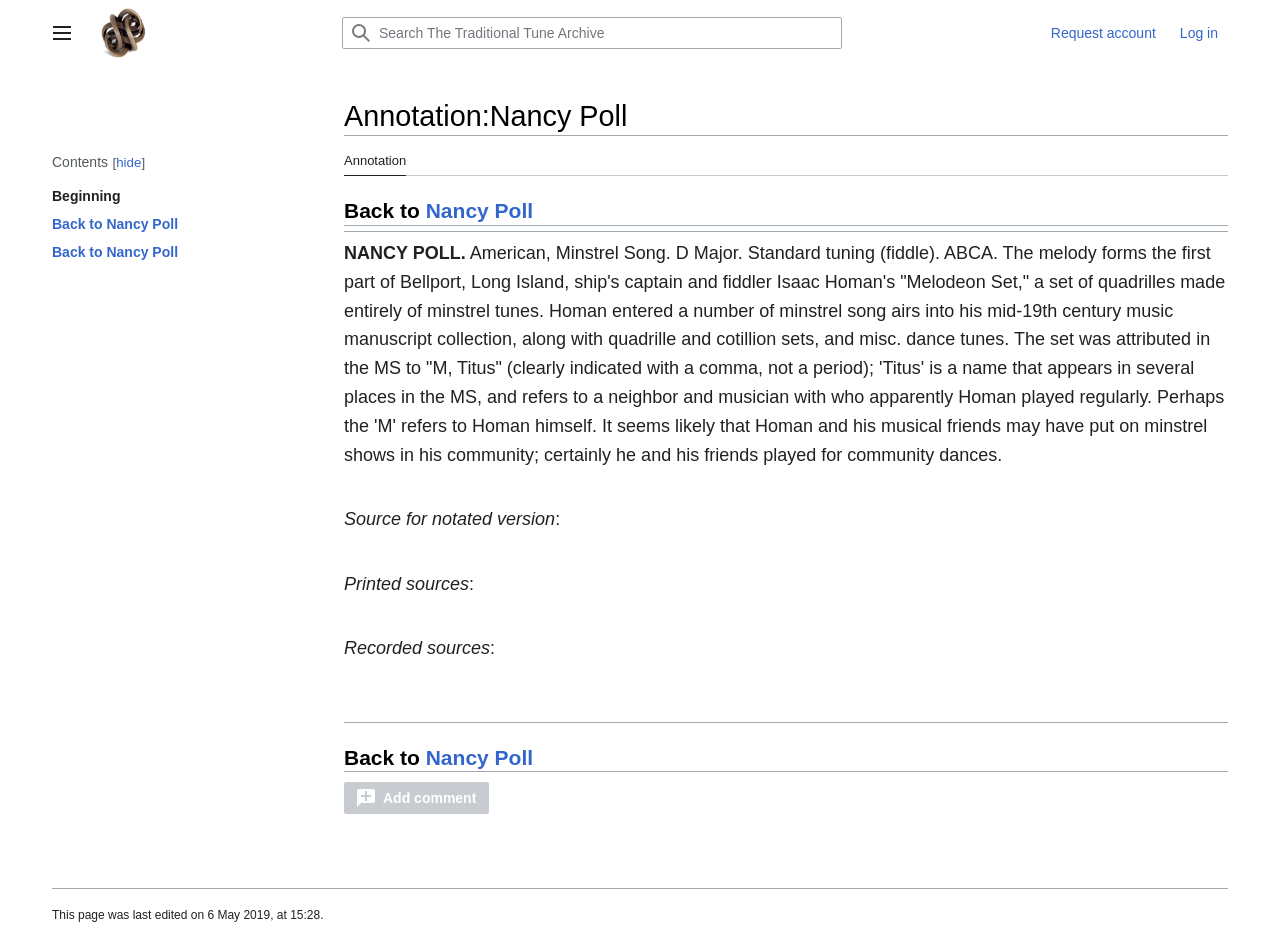Identify the bounding box coordinates of the area you need to click to perform the following instruction: "Go to The Traditional Tune Archive".

[0.075, 0.009, 0.248, 0.063]